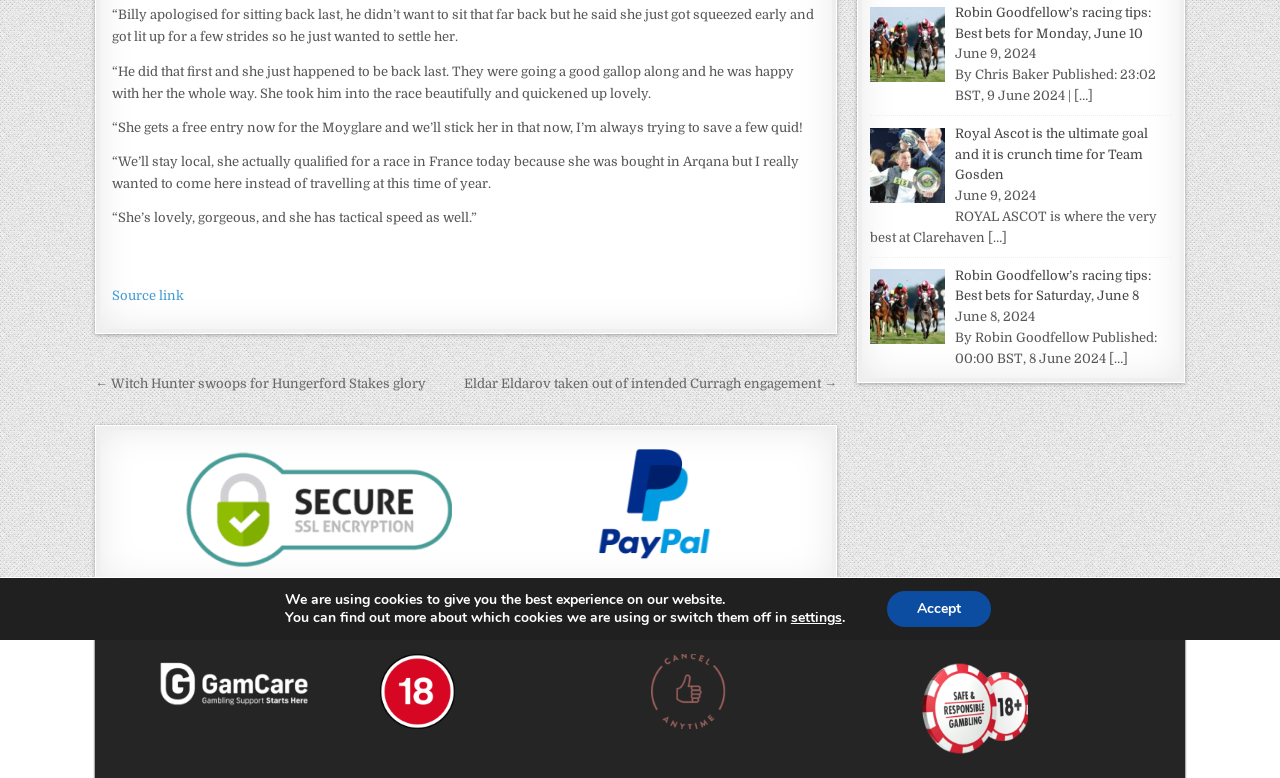Provide the bounding box coordinates of the UI element that matches the description: "Source link".

[0.088, 0.371, 0.144, 0.39]